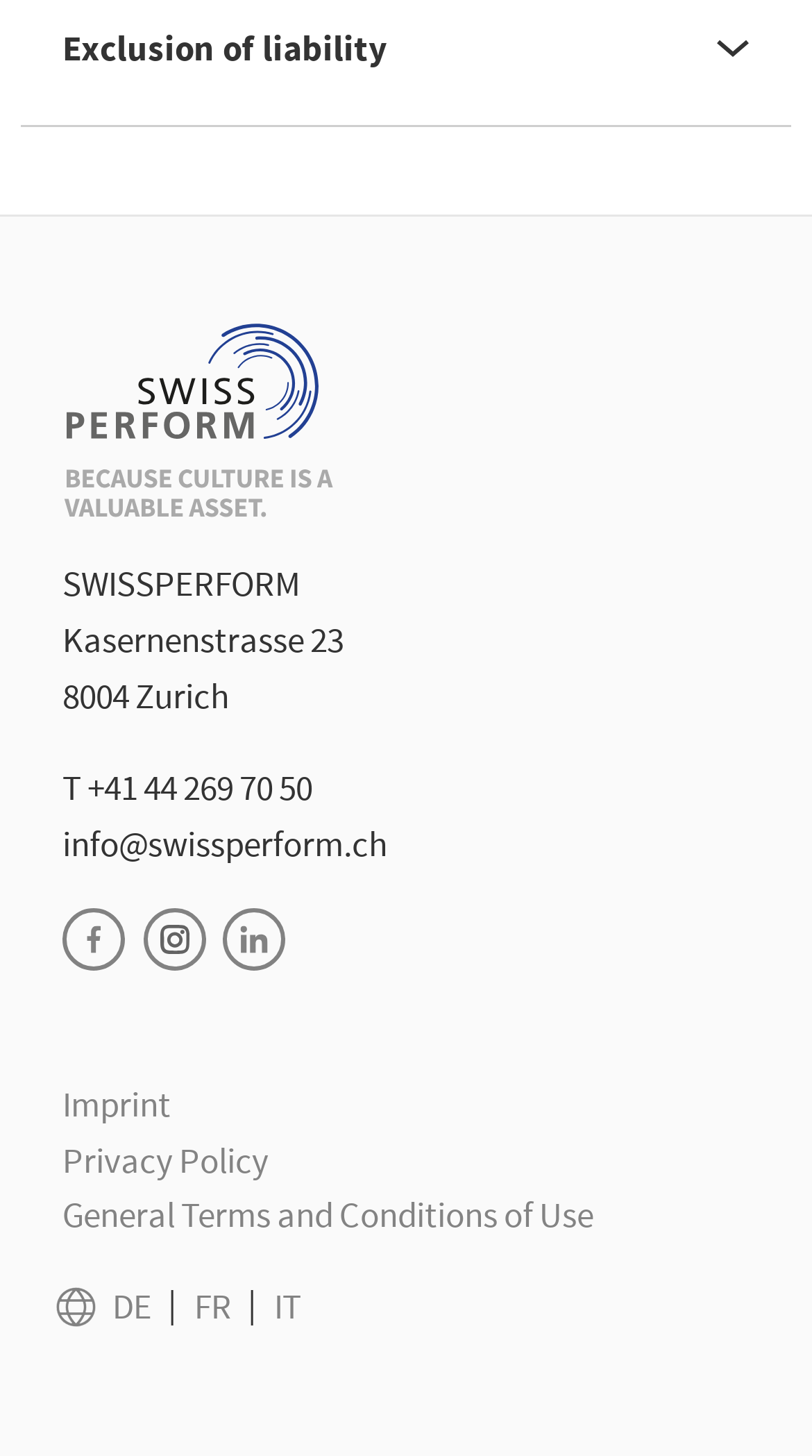Specify the bounding box coordinates of the element's area that should be clicked to execute the given instruction: "check the privacy policy". The coordinates should be four float numbers between 0 and 1, i.e., [left, top, right, bottom].

[0.077, 0.778, 0.331, 0.816]